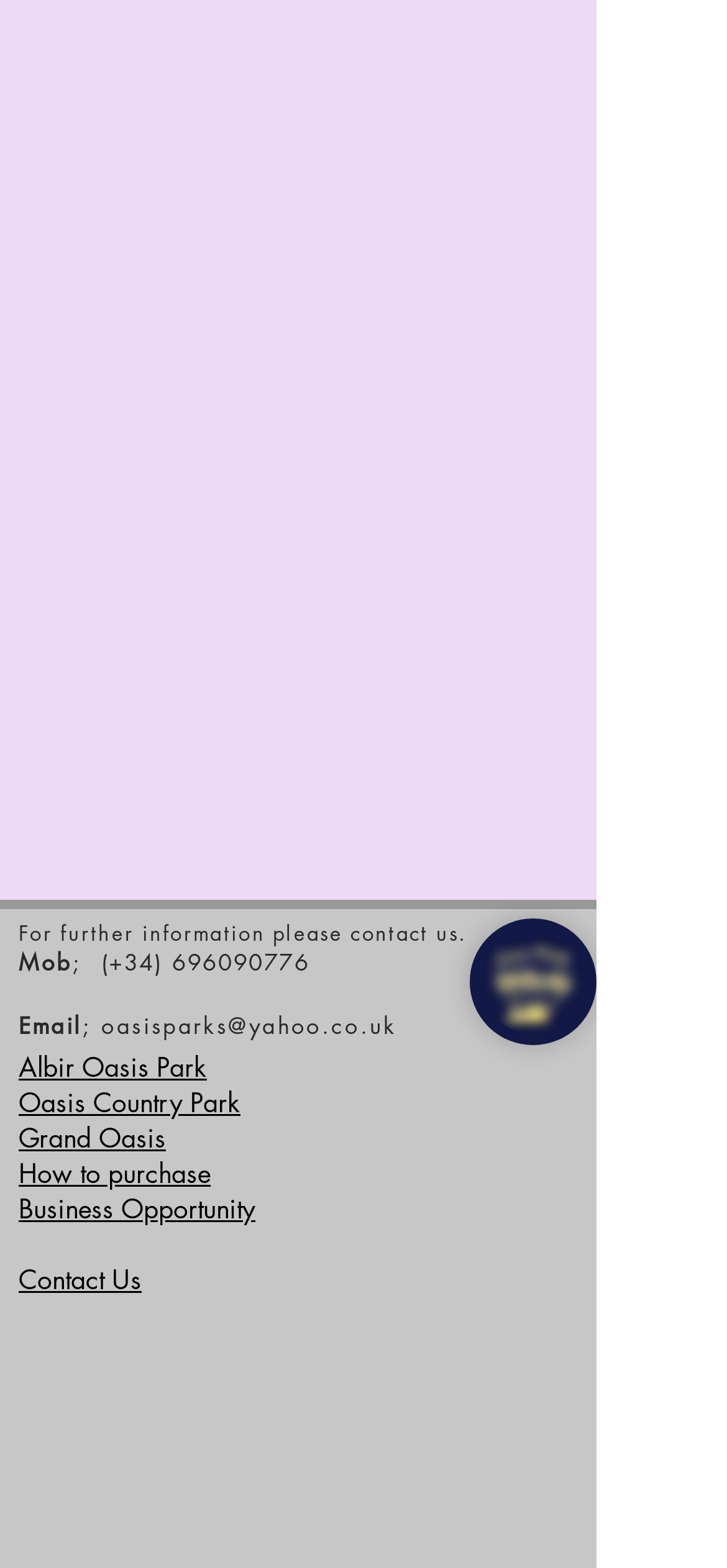Please look at the image and answer the question with a detailed explanation: What is the email address for contact?

In the heading section, I found the contact information, which includes a mobile number and an email address. The email address is oasisparks@yahoo.co.uk.